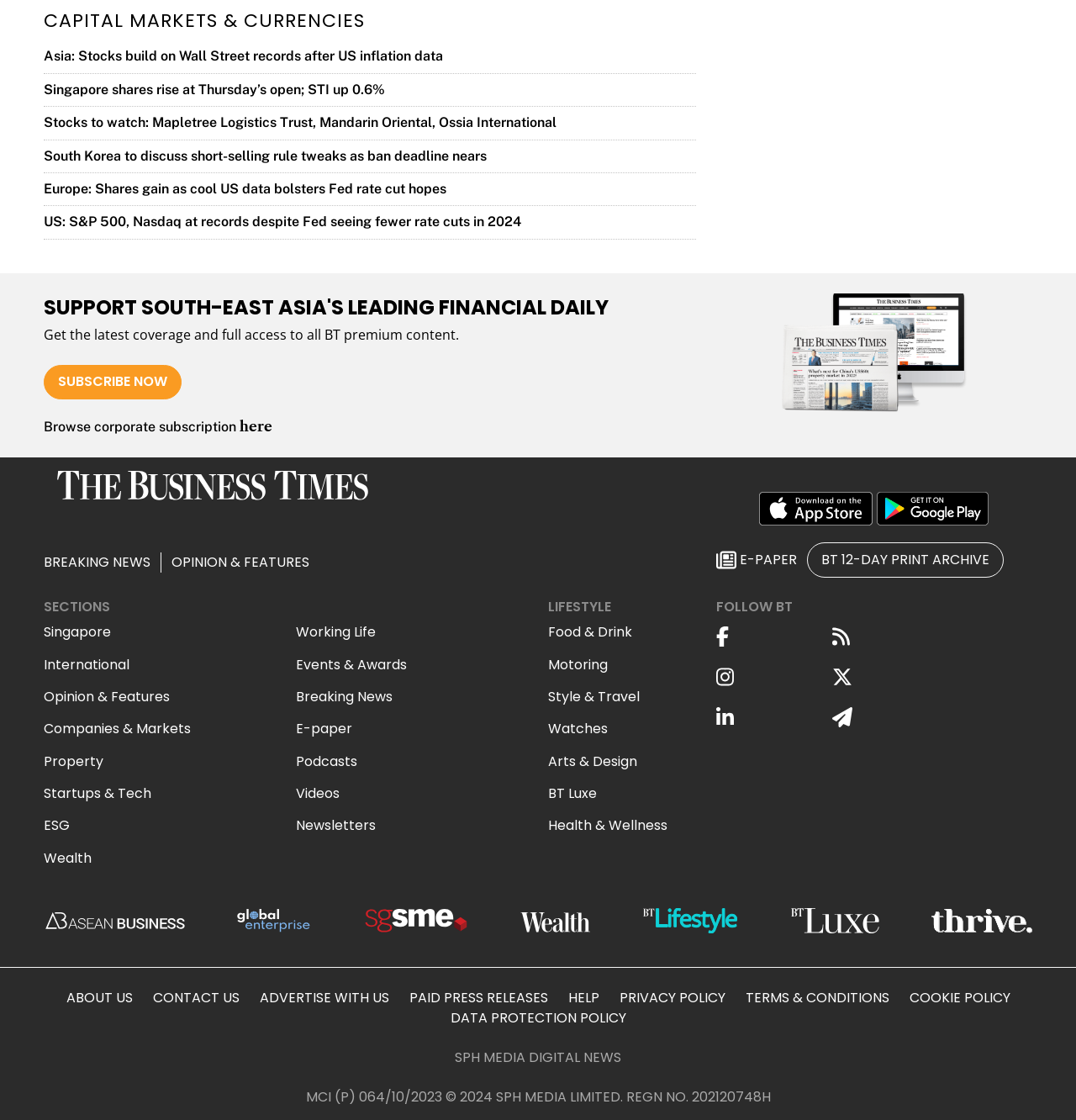What is the main topic of this webpage?
Look at the image and provide a short answer using one word or a phrase.

Financial news